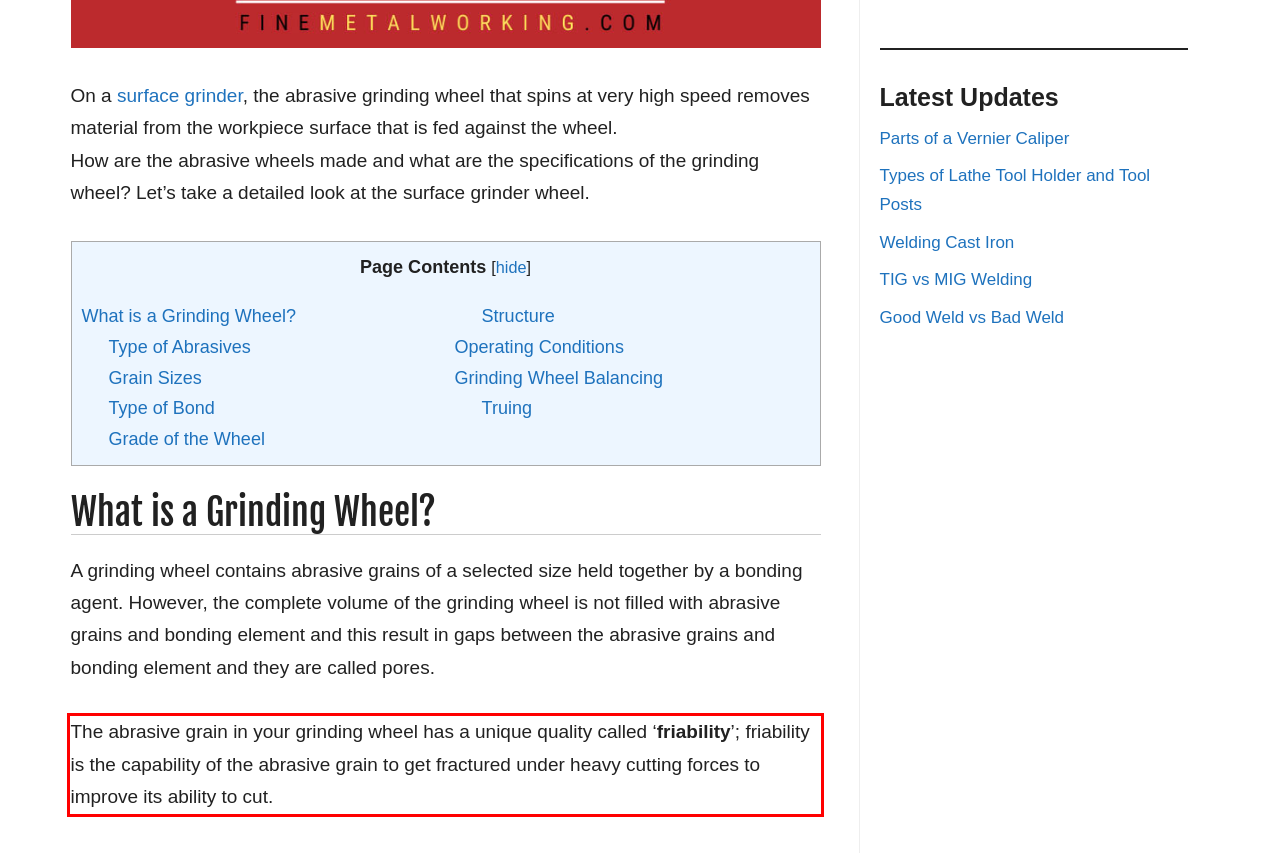You are looking at a screenshot of a webpage with a red rectangle bounding box. Use OCR to identify and extract the text content found inside this red bounding box.

The abrasive grain in your grinding wheel has a unique quality called ‘friability’; friability is the capability of the abrasive grain to get fractured under heavy cutting forces to improve its ability to cut.